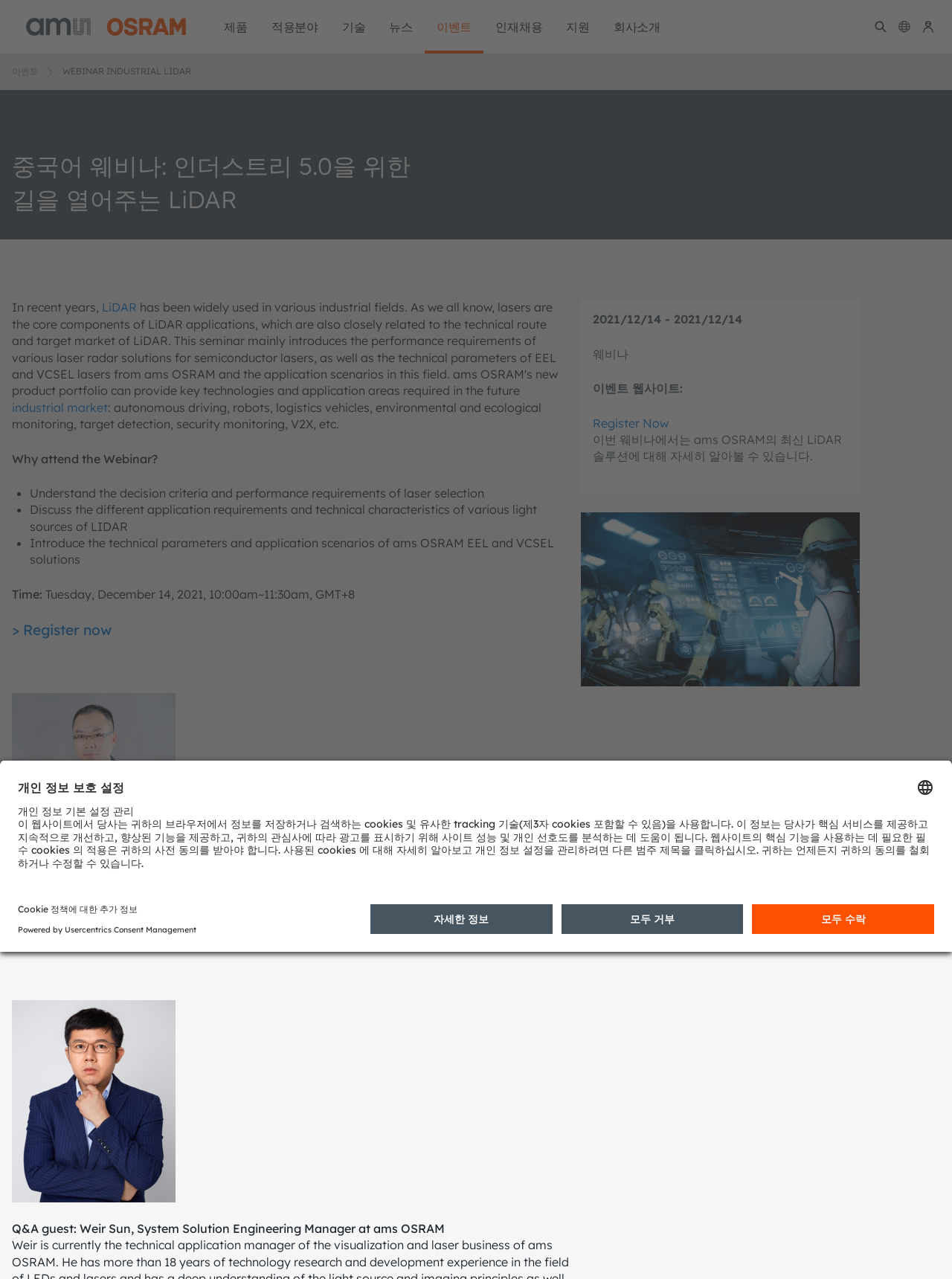Provide the bounding box coordinates of the HTML element described by the text: "지원".

[0.582, 0.0, 0.632, 0.042]